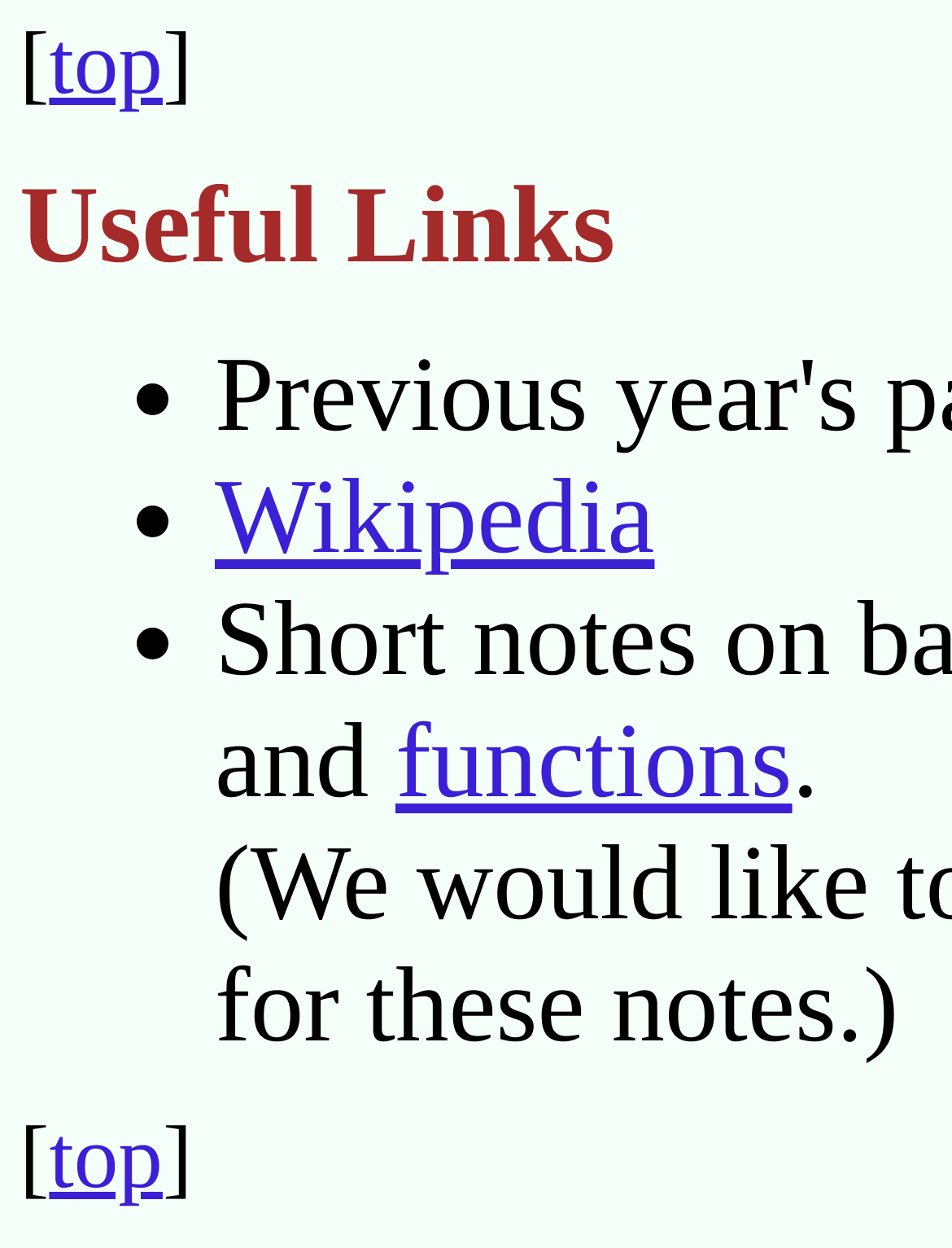How many links are there at the top?
Look at the screenshot and respond with one word or a short phrase.

2